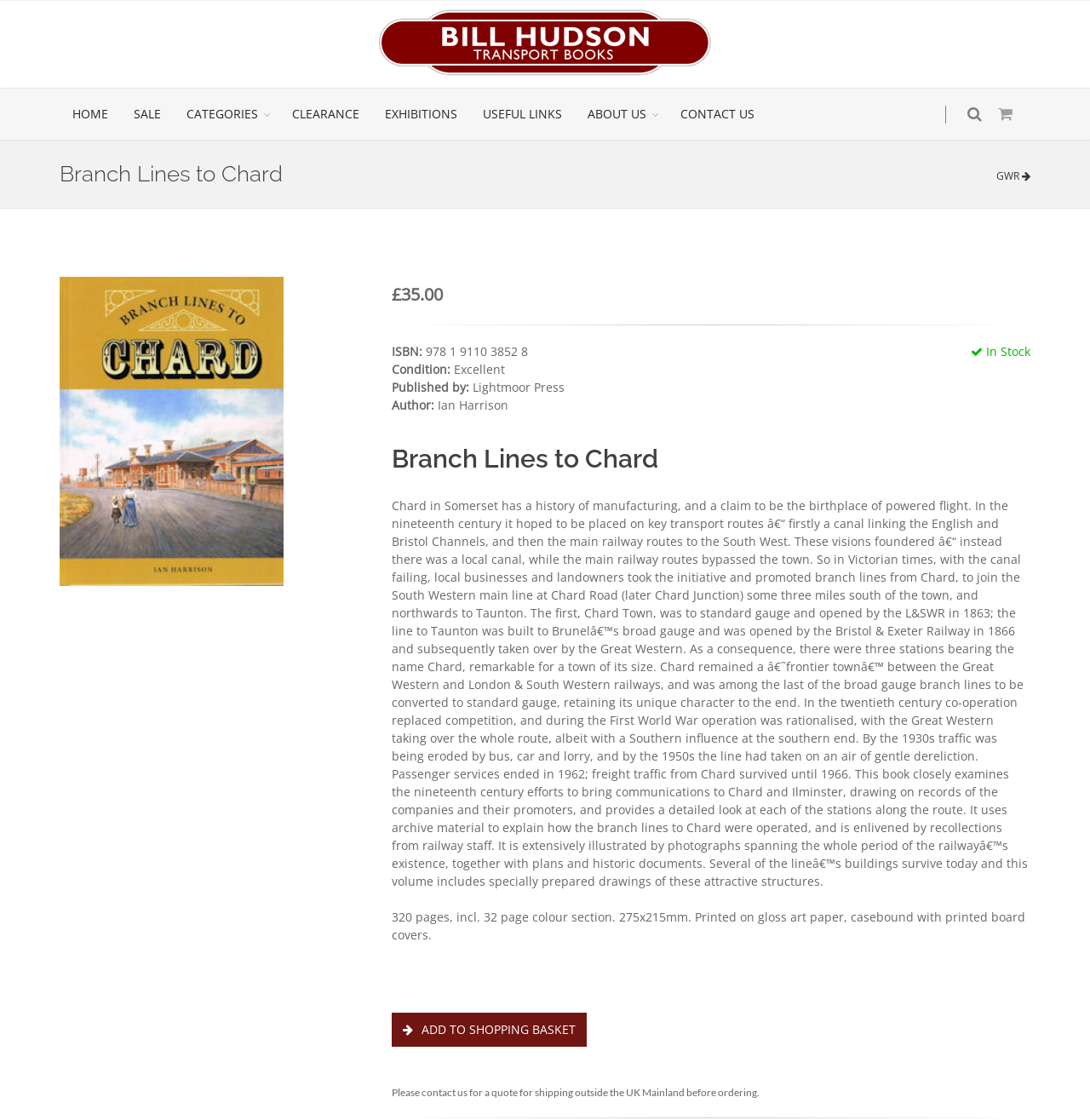Please find the bounding box for the UI component described as follows: "CLEARANCE".

[0.256, 0.079, 0.341, 0.125]